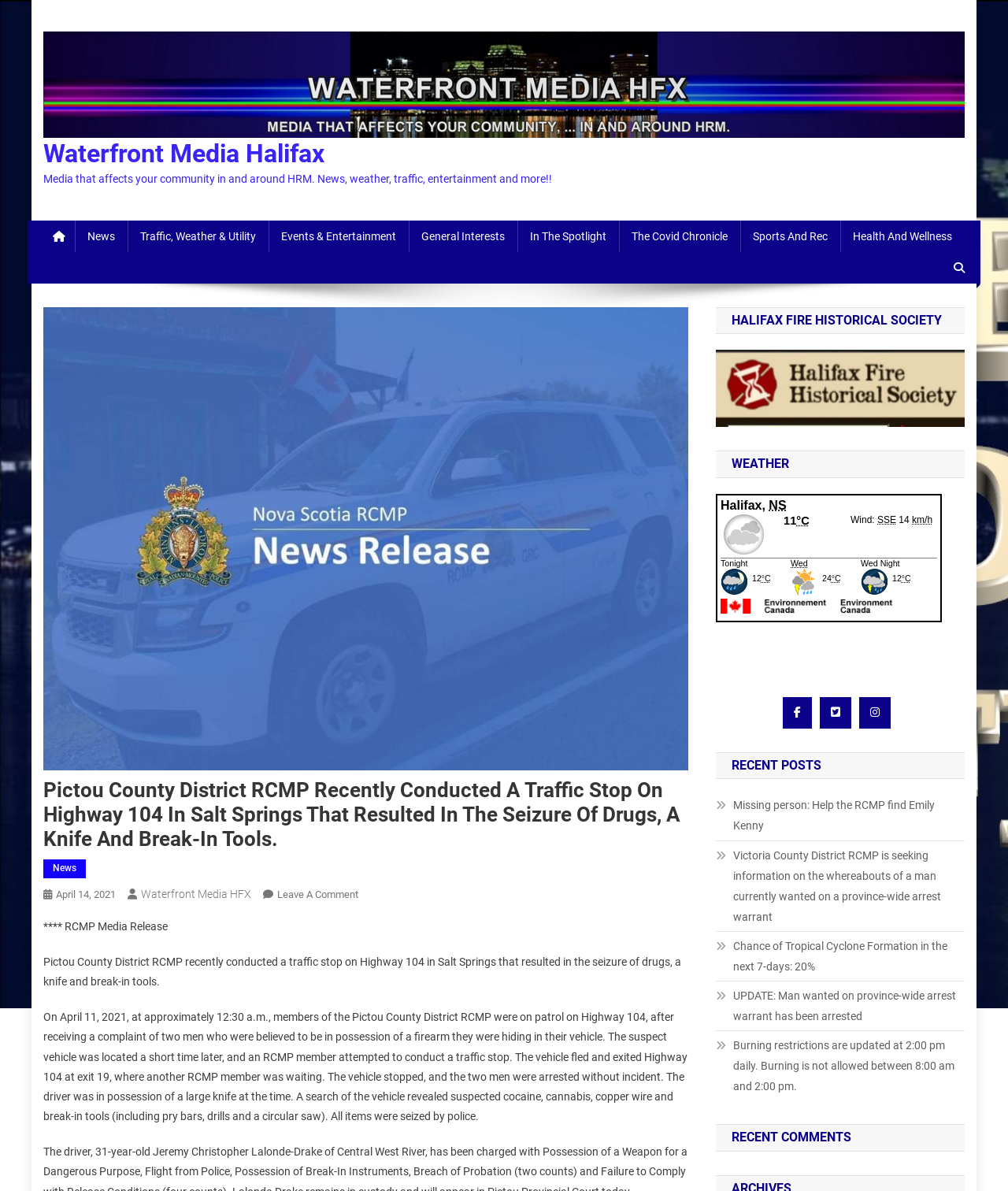Identify the bounding box coordinates for the element you need to click to achieve the following task: "View recent posts". Provide the bounding box coordinates as four float numbers between 0 and 1, in the form [left, top, right, bottom].

[0.71, 0.631, 0.957, 0.654]